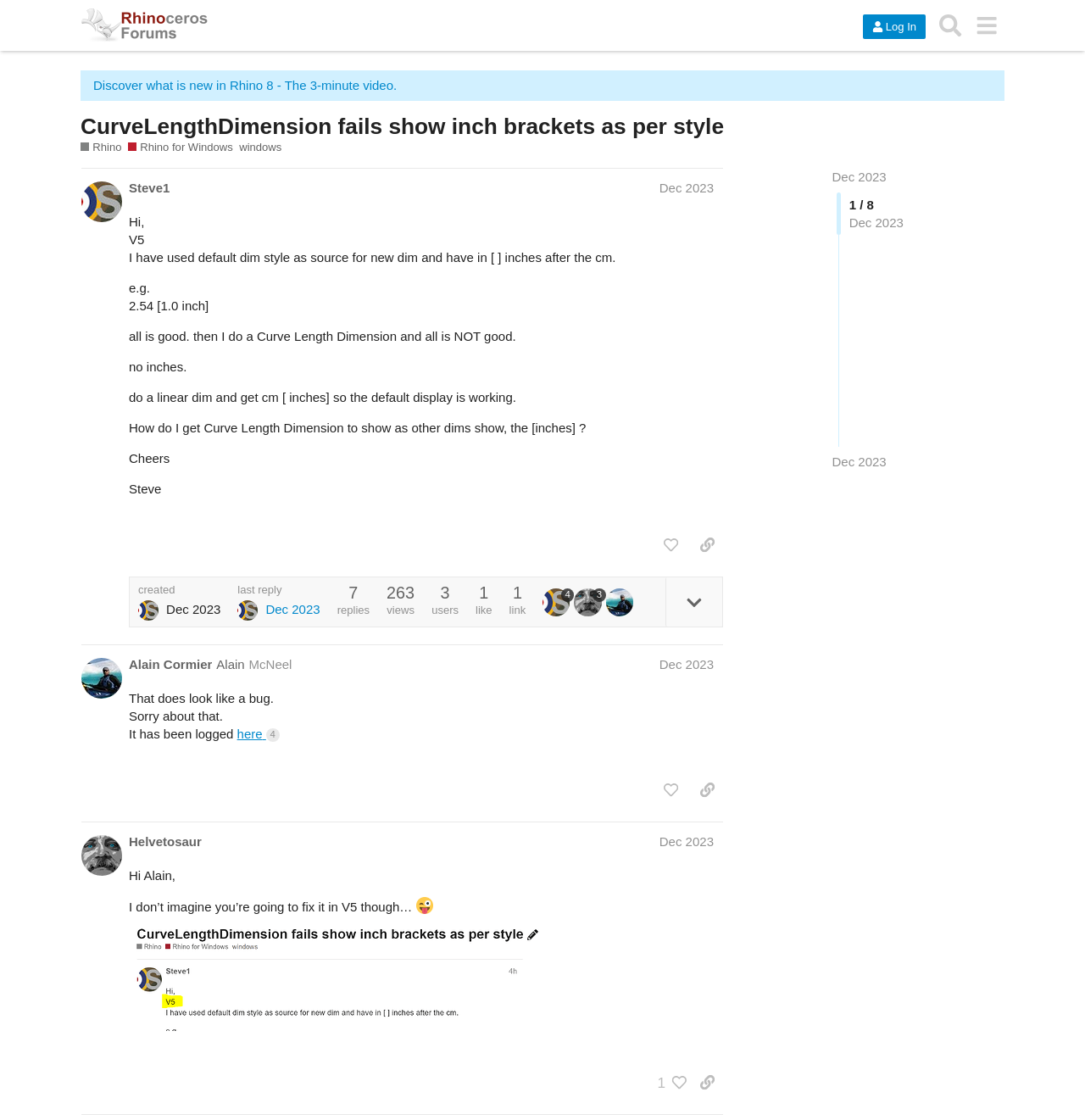Answer the question in a single word or phrase:
What is the category of the topic 'Rhino for Windows'?

Rhino for Windows